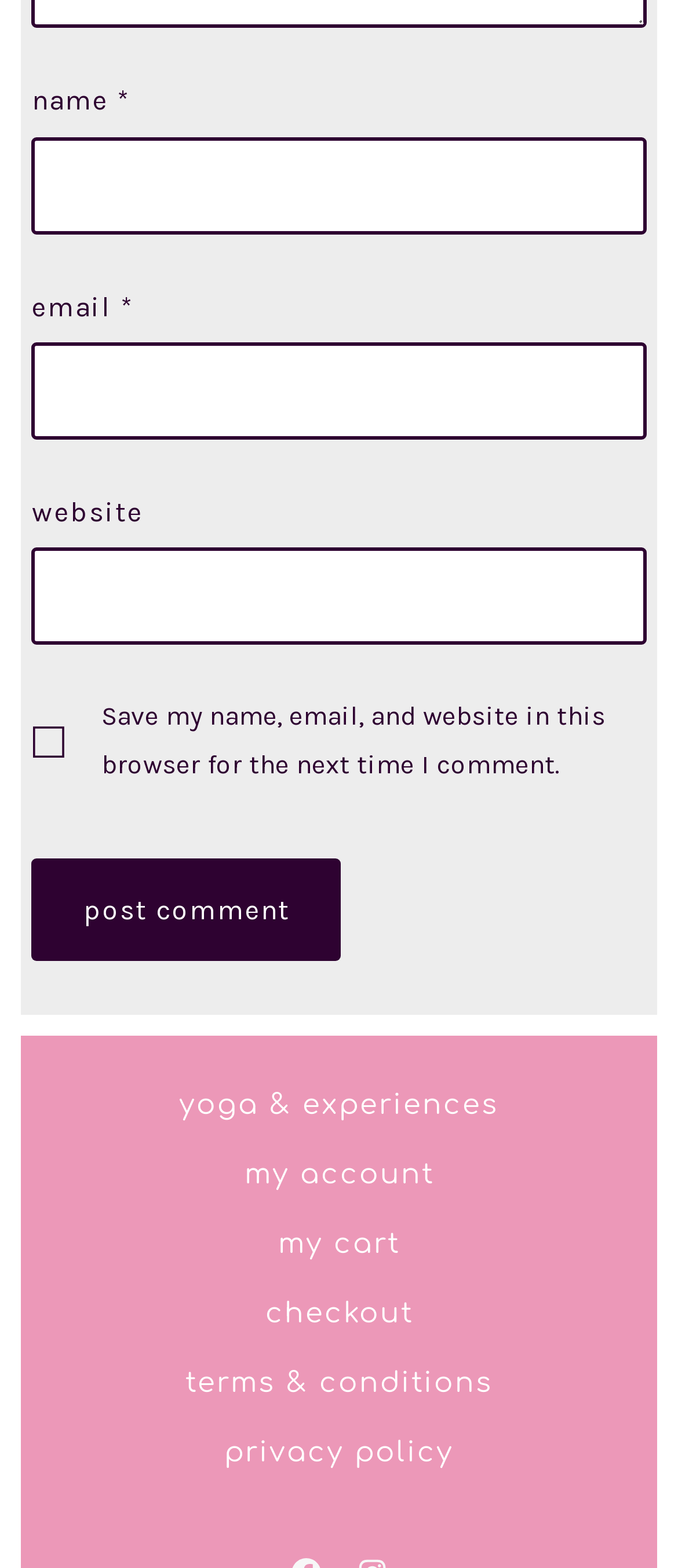What is the purpose of the text 'Save my name, email, and website in this browser for the next time I comment.'?
Craft a detailed and extensive response to the question.

This text is likely informing the user that their name, email, and website will be saved in the browser for future comments, making it easier to submit comments in the future.